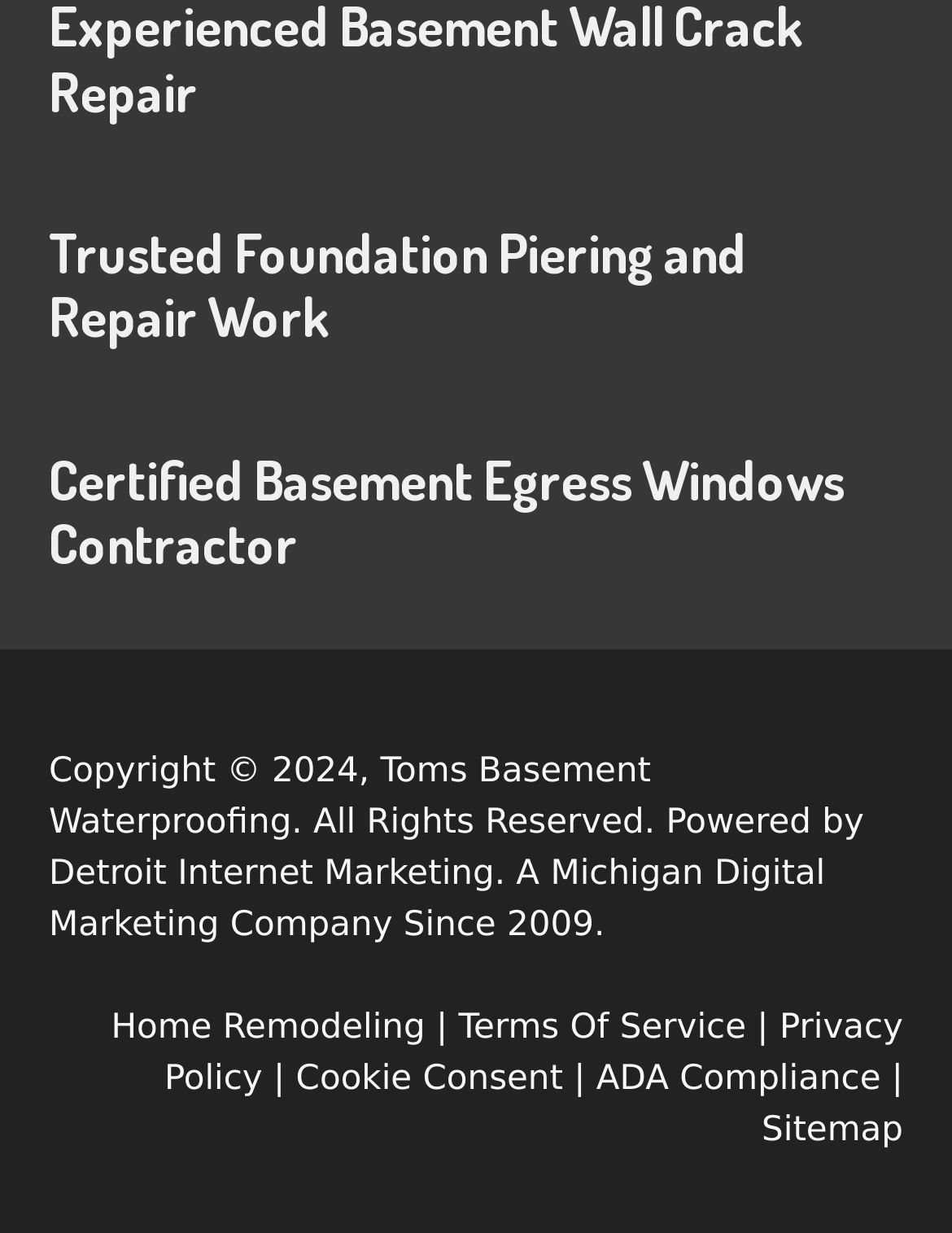What year is the copyright for?
Could you answer the question with a detailed and thorough explanation?

I found the copyright year '2024' in the copyright statement at the bottom of the page, which indicates the year the content is copyrighted.